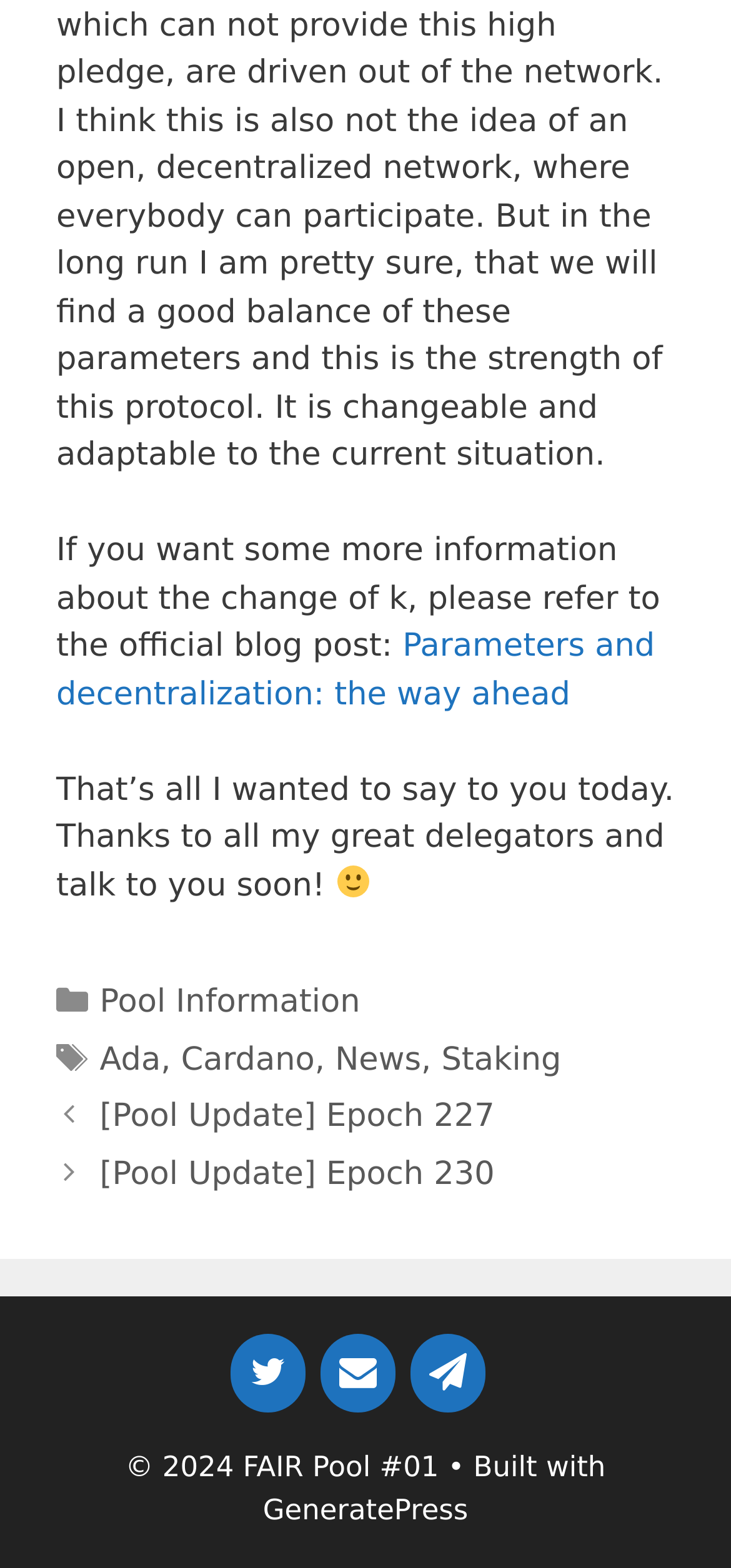Provide a brief response in the form of a single word or phrase:
What is the platform used to build the website?

GeneratePress